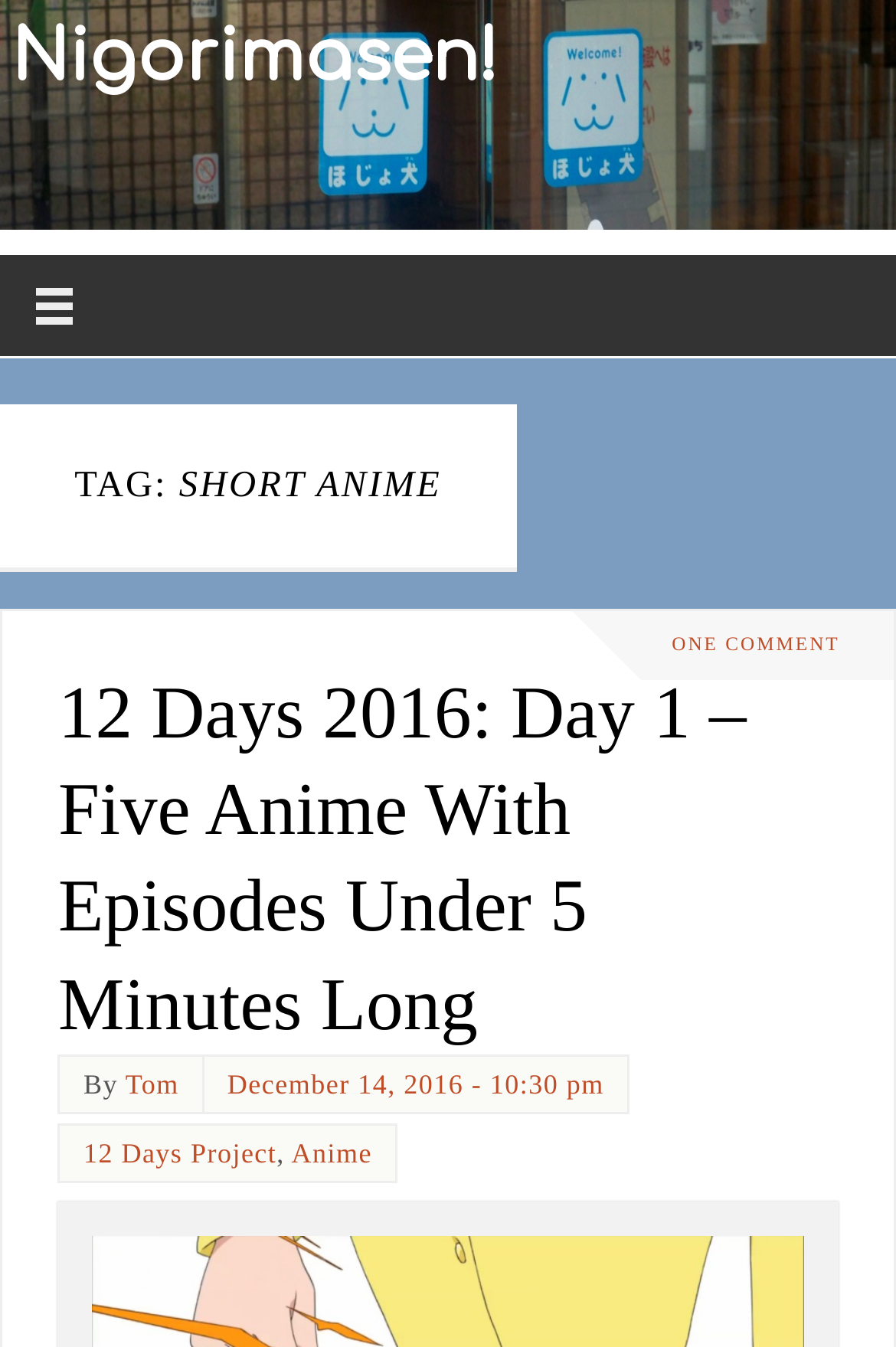Who is the author of the article?
Using the information from the image, provide a comprehensive answer to the question.

The author of the article can be found in the link element with the text 'Tom', which is located below the article title and above the publication date.